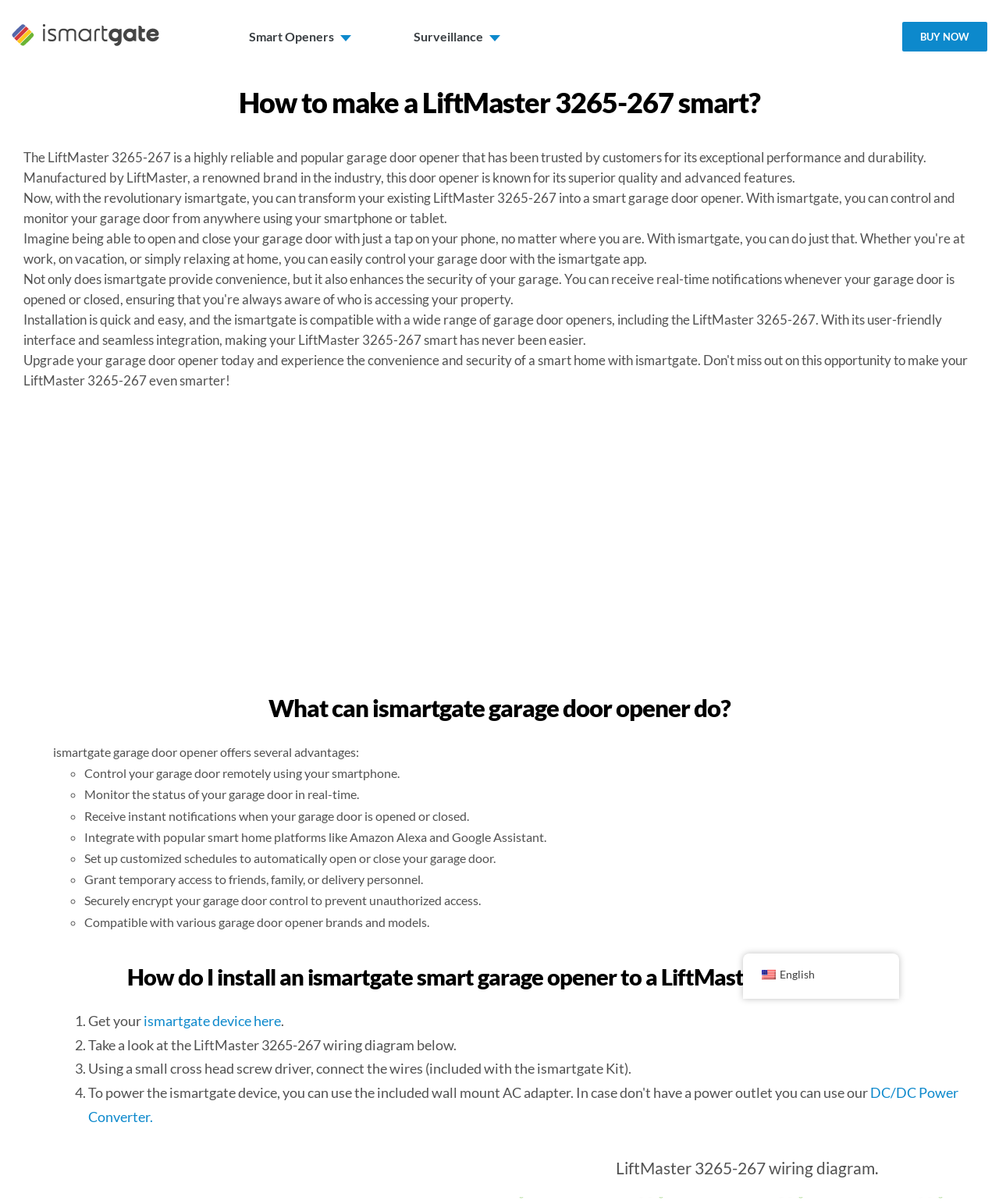How many steps are involved in installing ismartgate?
Please answer the question with a single word or phrase, referencing the image.

4